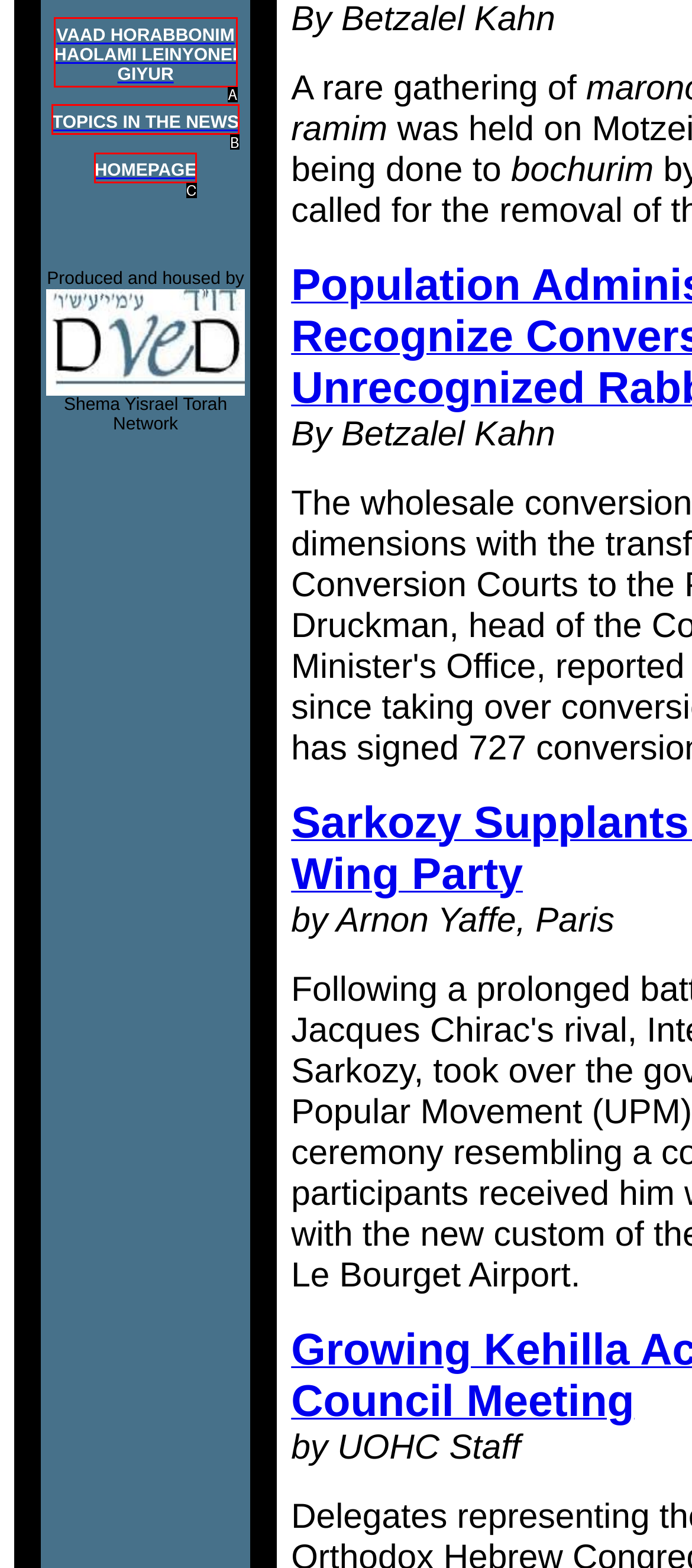Identify which option matches the following description: TOPICS IN THE NEWS
Answer by giving the letter of the correct option directly.

B